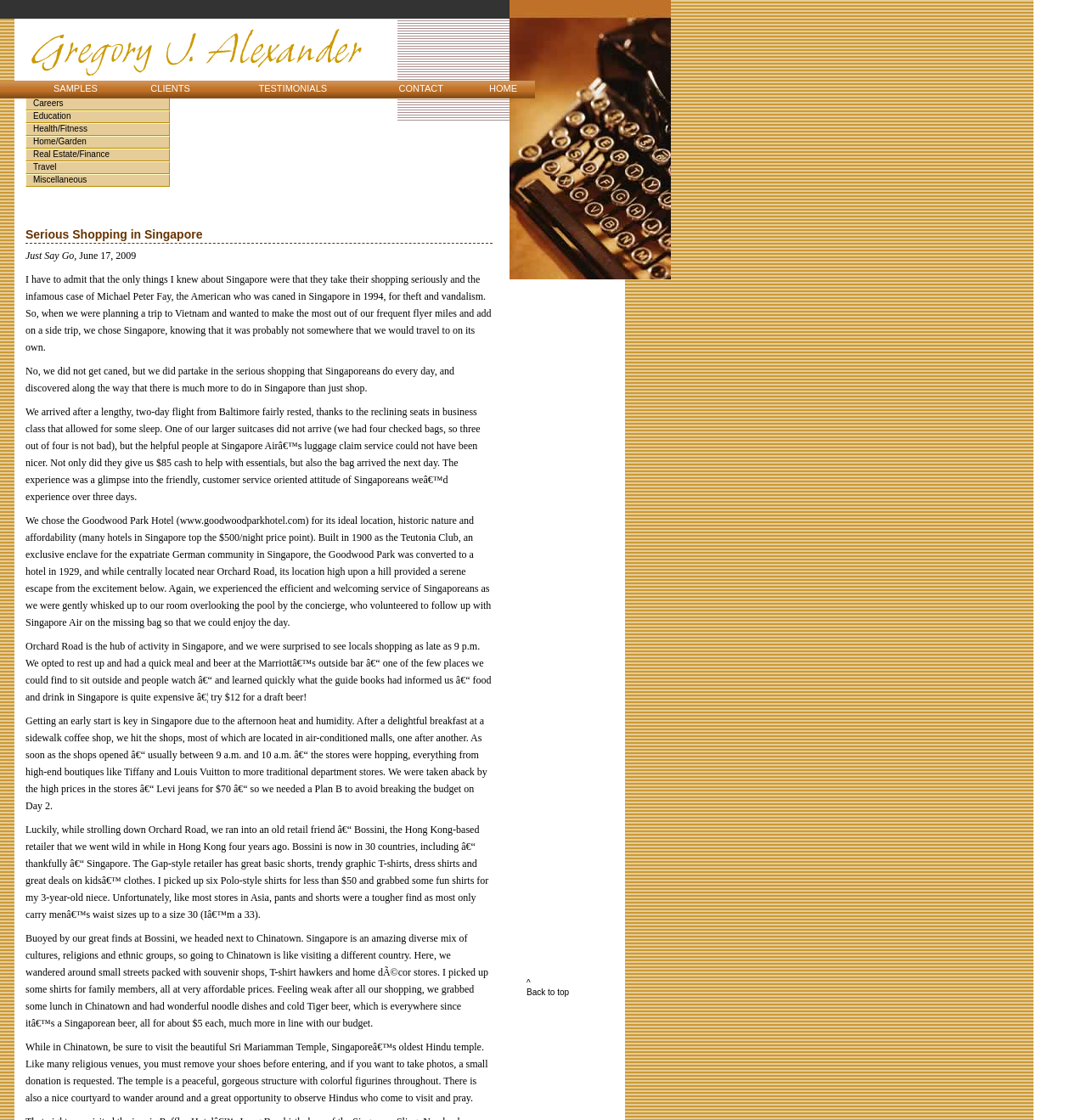Find the bounding box coordinates of the clickable area that will achieve the following instruction: "Click on CONTACT".

[0.367, 0.074, 0.408, 0.083]